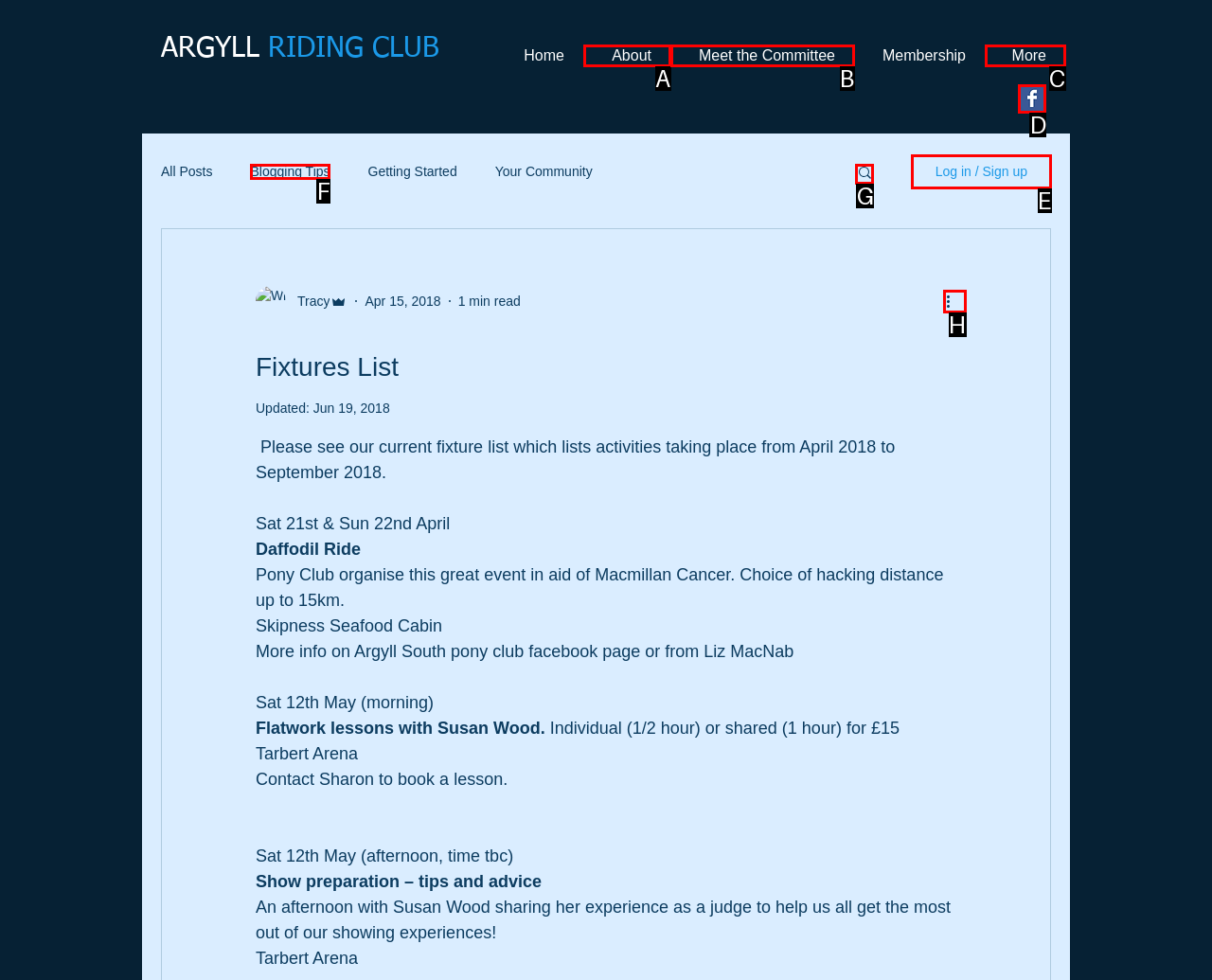Determine the letter of the UI element I should click on to complete the task: Visit the Wix Facebook page from the provided choices in the screenshot.

D